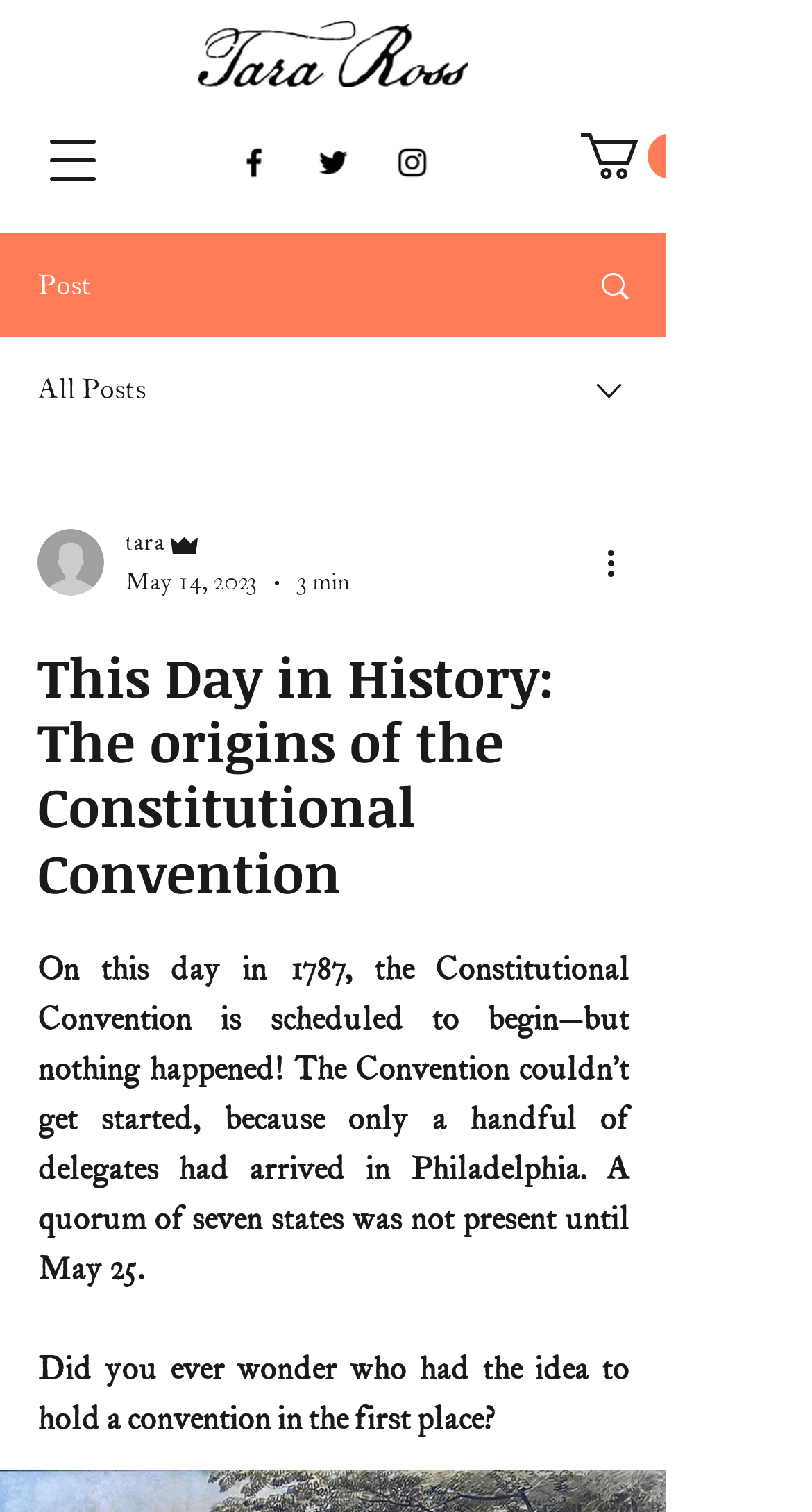Locate the bounding box coordinates of the element you need to click to accomplish the task described by this instruction: "View the post".

[0.695, 0.156, 0.818, 0.222]